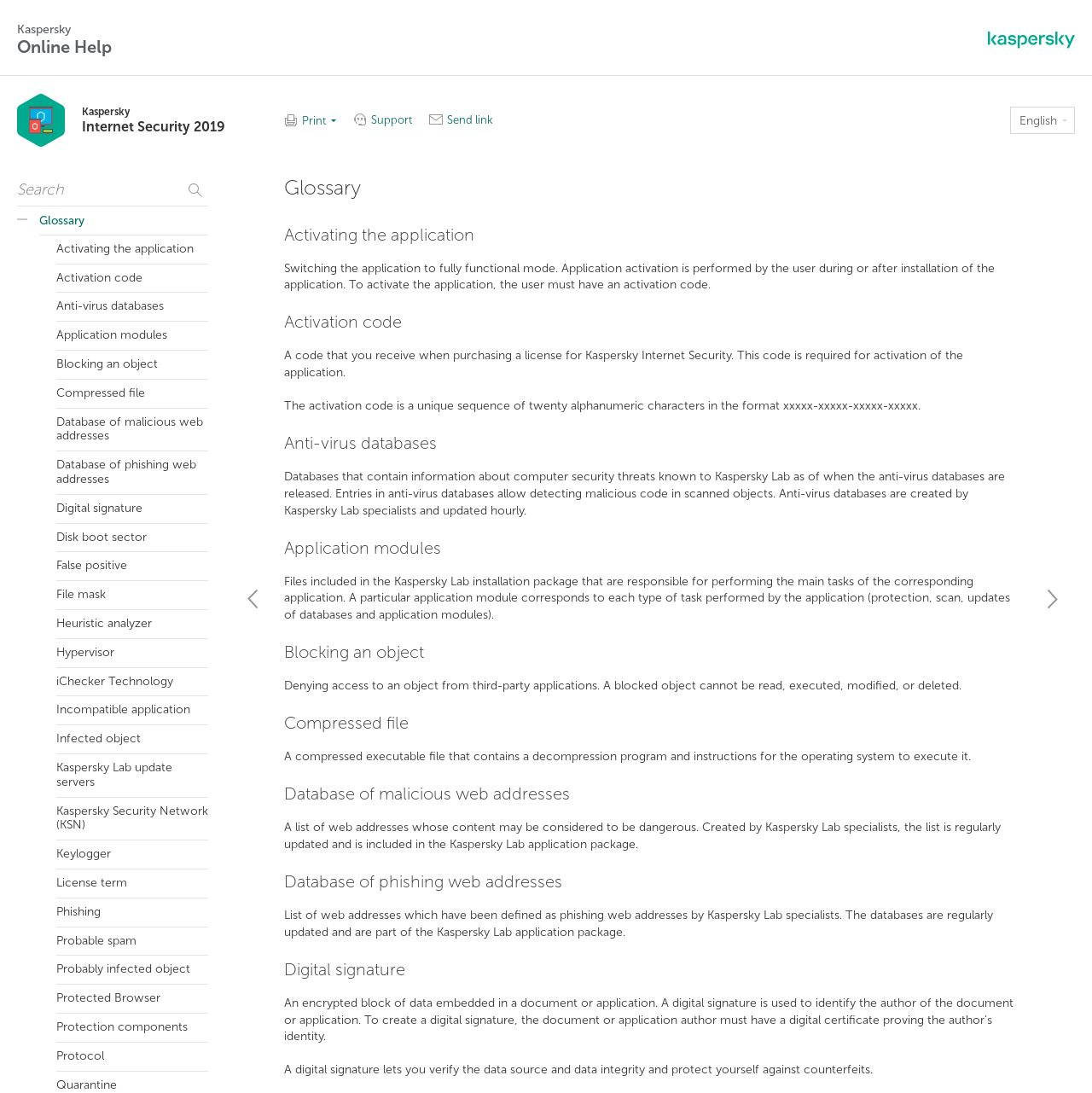From the element description Protection components, predict the bounding box coordinates of the UI element. The coordinates must be specified in the format (top-left x, top-left y, bottom-right x, bottom-right y) and should be within the 0 to 1 range.

[0.052, 0.927, 0.191, 0.954]